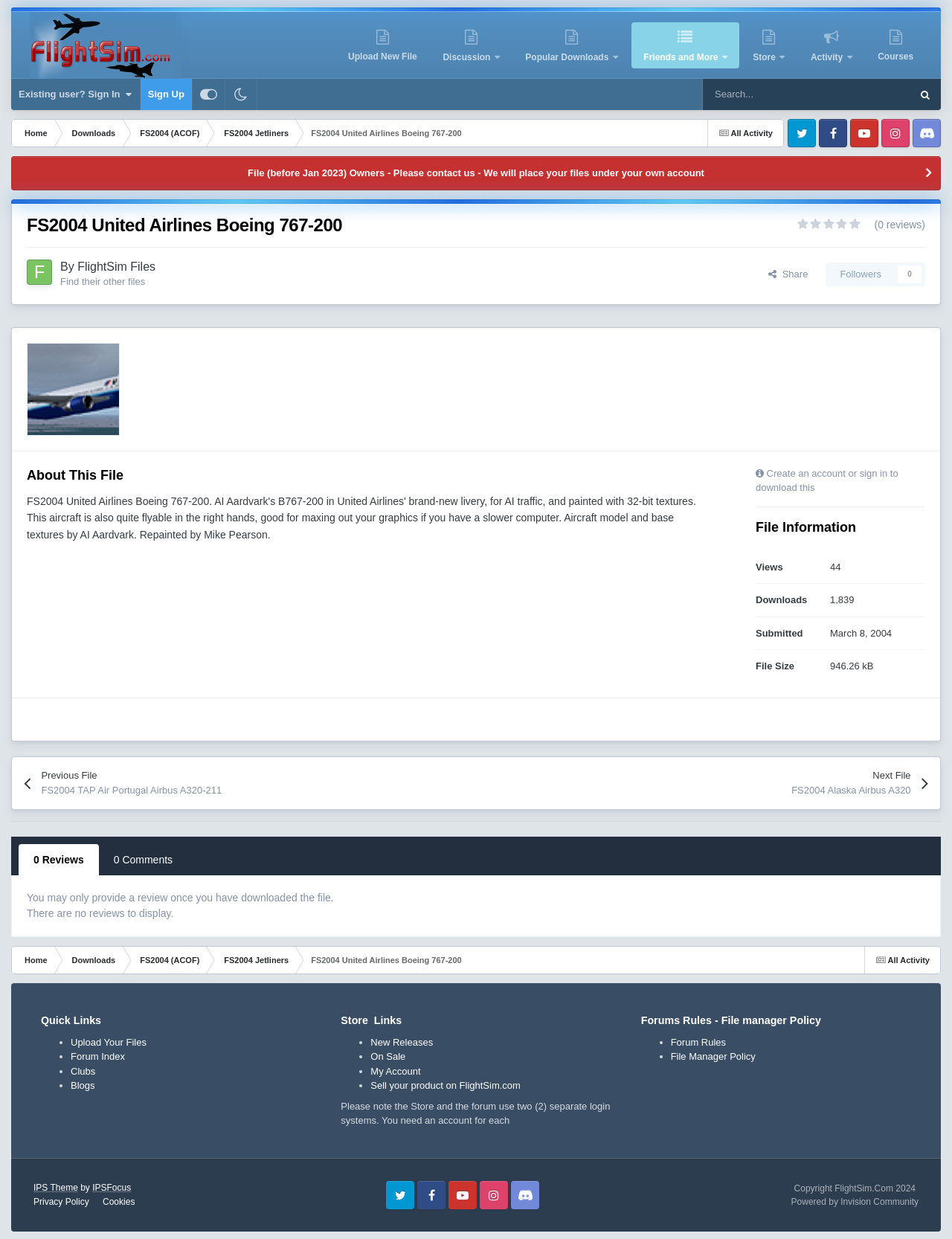Bounding box coordinates are to be given in the format (top-left x, top-left y, bottom-right x, bottom-right y). All values must be floating point numbers between 0 and 1. Provide the bounding box coordinate for the UI element described as: Followers 0

[0.867, 0.212, 0.972, 0.231]